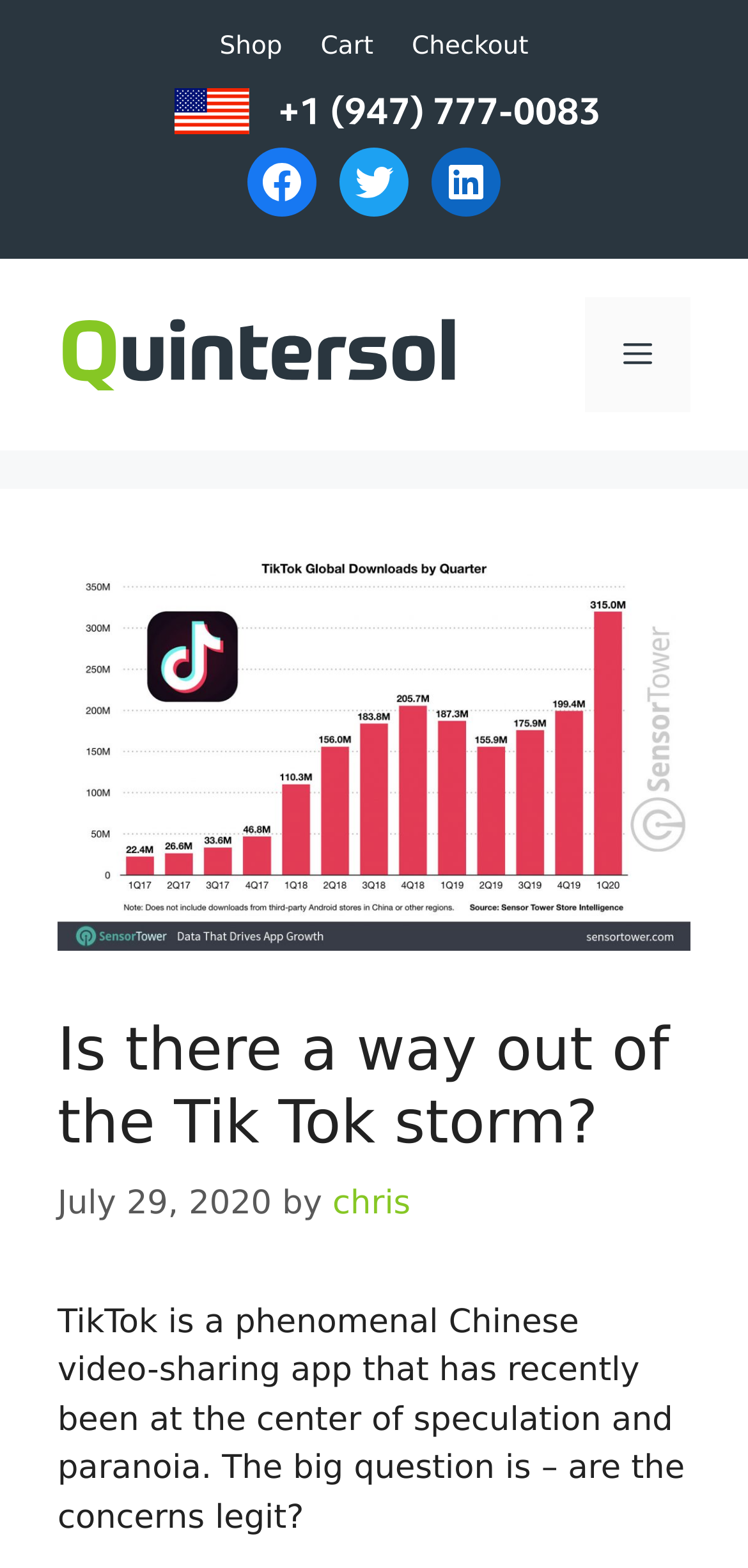Who is the author of the article?
Based on the image, give a one-word or short phrase answer.

Chris